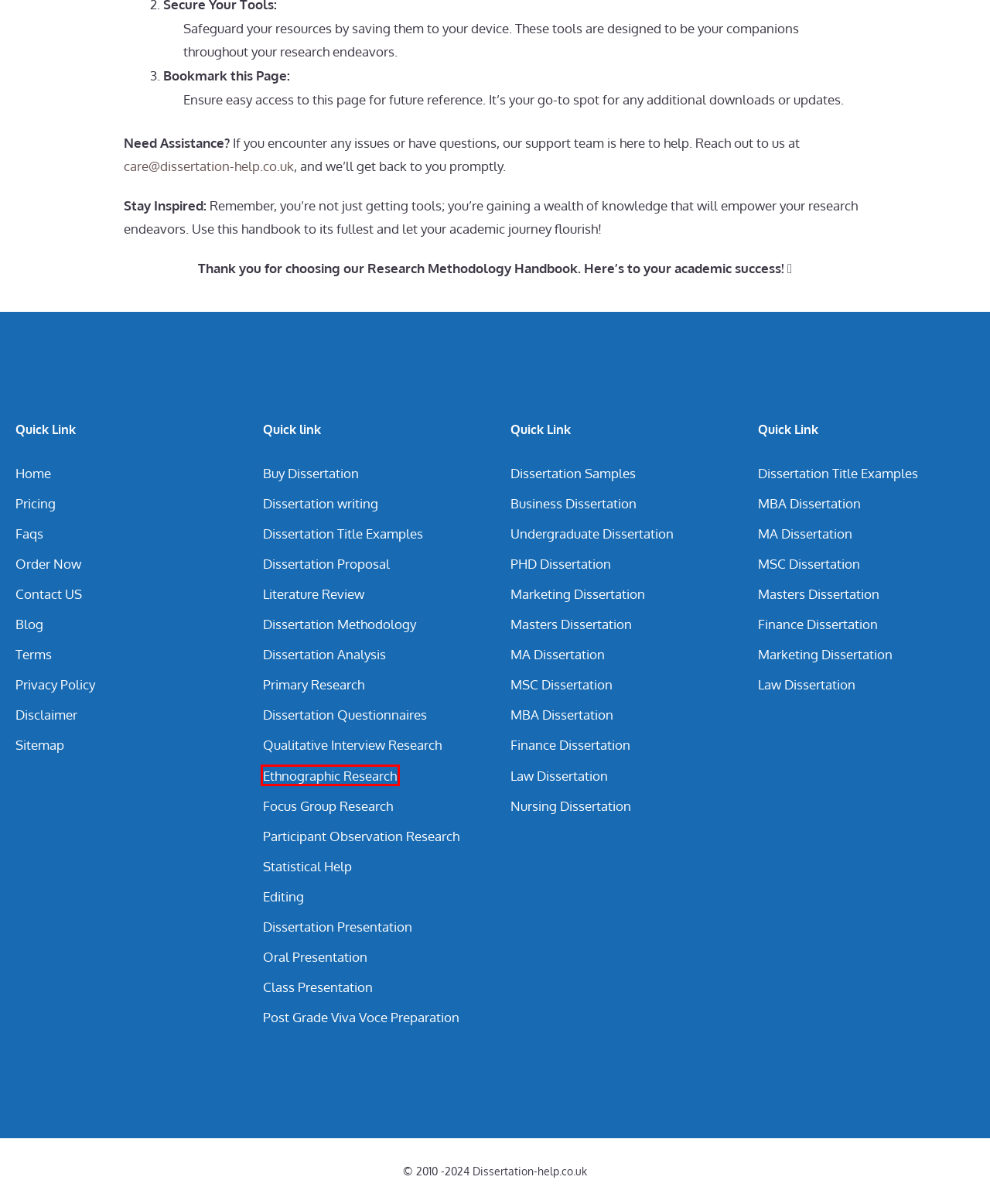Review the screenshot of a webpage that includes a red bounding box. Choose the webpage description that best matches the new webpage displayed after clicking the element within the bounding box. Here are the candidates:
A. Best Help with MSC Dissertation Writing | Topics, Proposal & Example
B. Dissertation Class Presentation | University, College, Group , PPT
C. Oral Presentation | Presentation Topics, ideas | PowerPoint Services
D. LLB Law Dissertation | Criminal, International Law Dissertations
E. Ethnographic Research Study Design | Qualitative Methods Design
F. Contact US - Write for Us - Dissertation Help UK : Online Dissertation Help
G. UK's best Dissertation Editing & Proofreading Service | Dissertation-help
H. 12 Guidelines for MA Dissertation with Examples in 2020

E